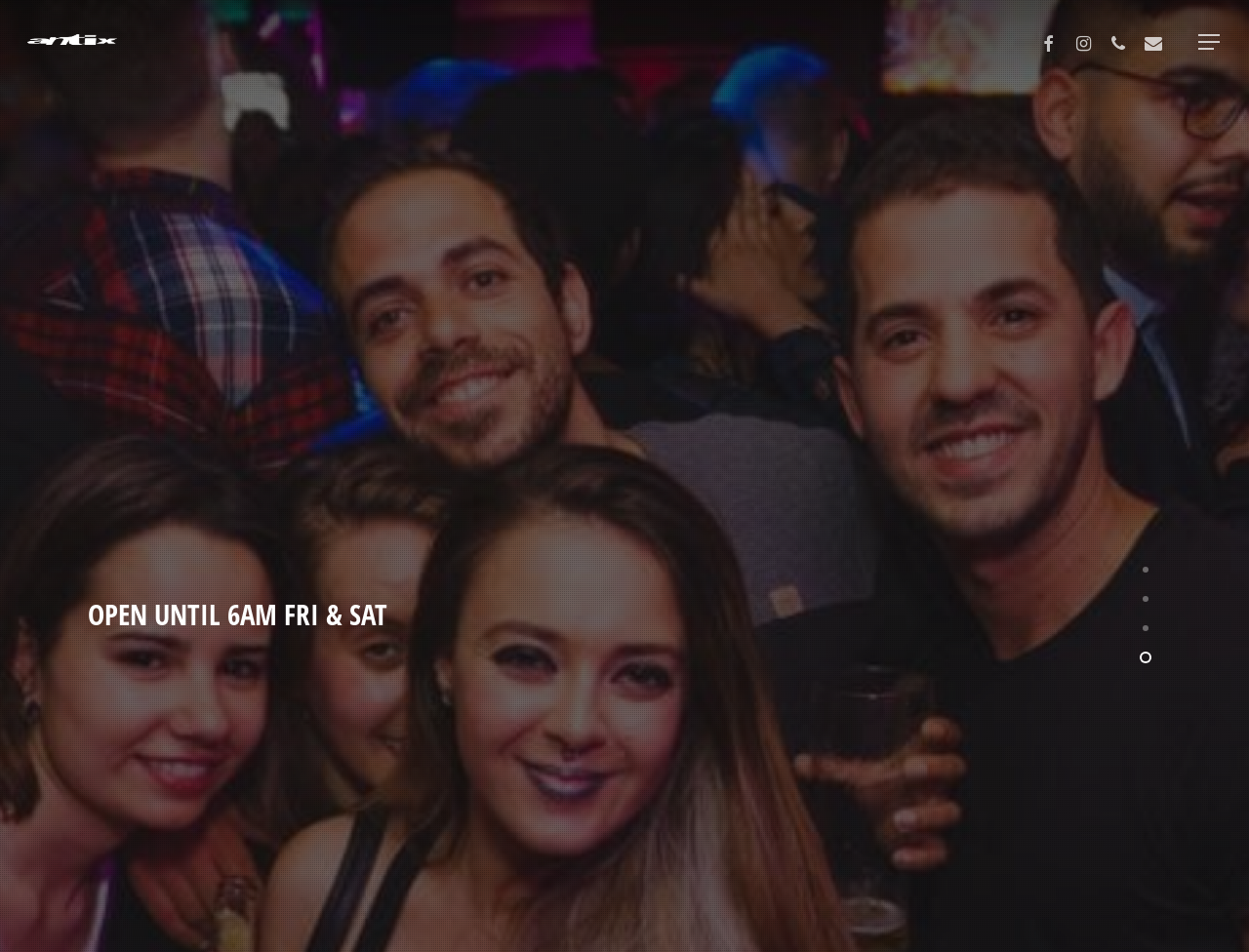Use a single word or phrase to answer the question: What are the operating hours on Fridays and Saturdays?

6AM